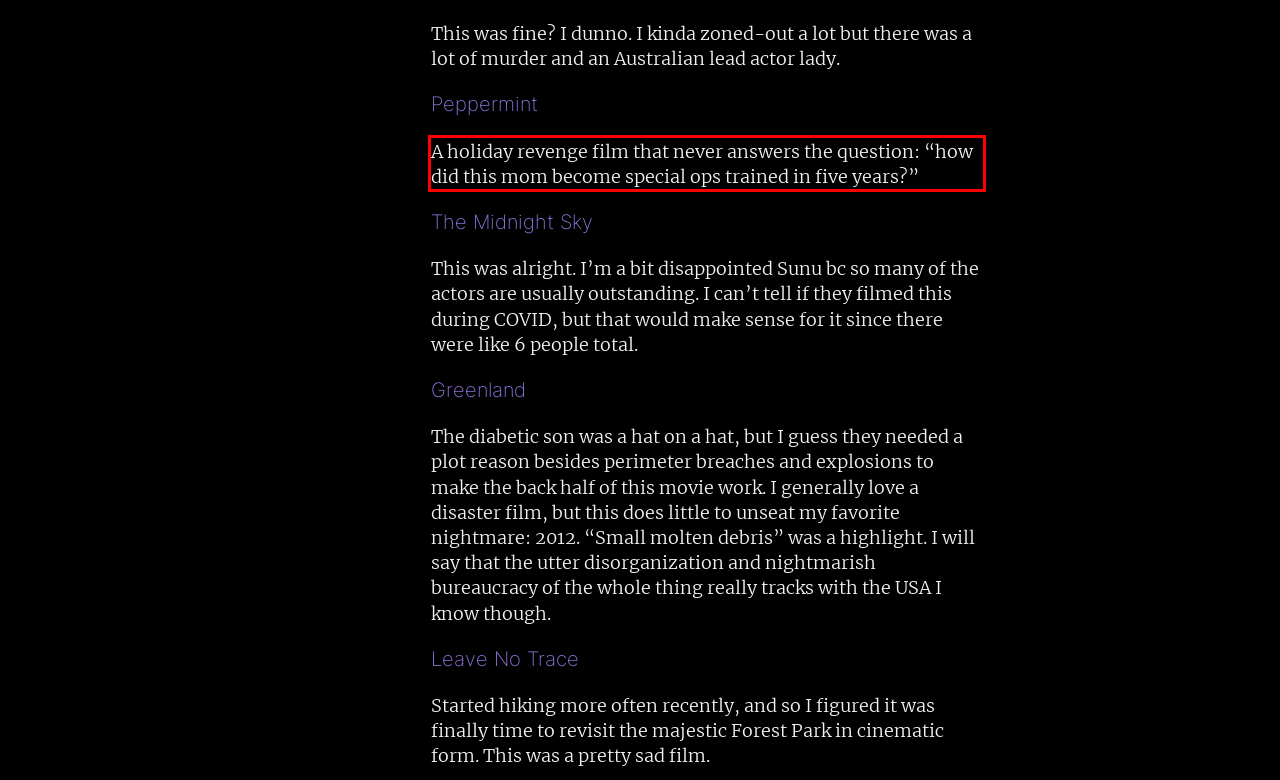Please perform OCR on the UI element surrounded by the red bounding box in the given webpage screenshot and extract its text content.

A holiday revenge film that never answers the question: “how did this mom become special ops trained in five years?”